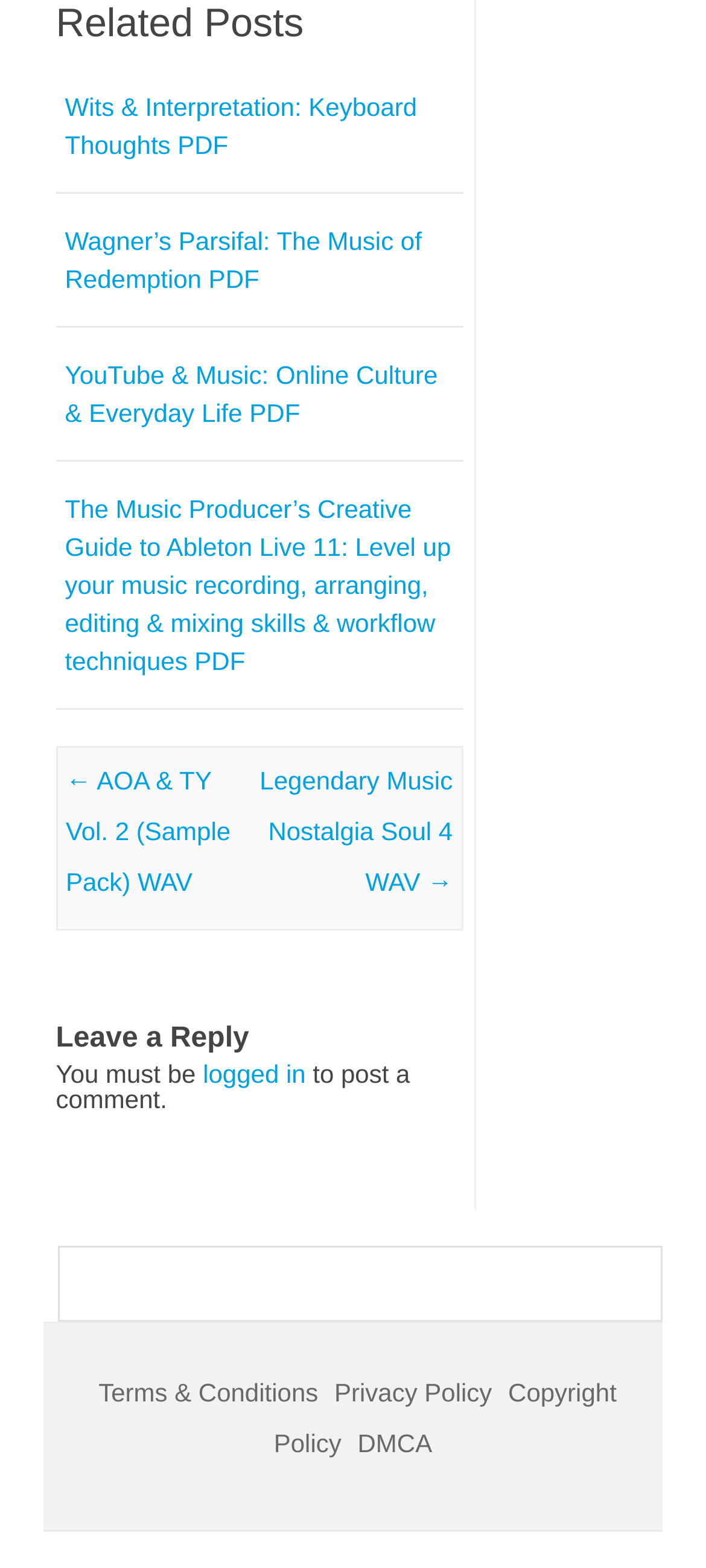Determine the bounding box coordinates of the section I need to click to execute the following instruction: "Download Wits & Interpretation: Keyboard Thoughts PDF". Provide the coordinates as four float numbers between 0 and 1, i.e., [left, top, right, bottom].

[0.092, 0.058, 0.591, 0.101]